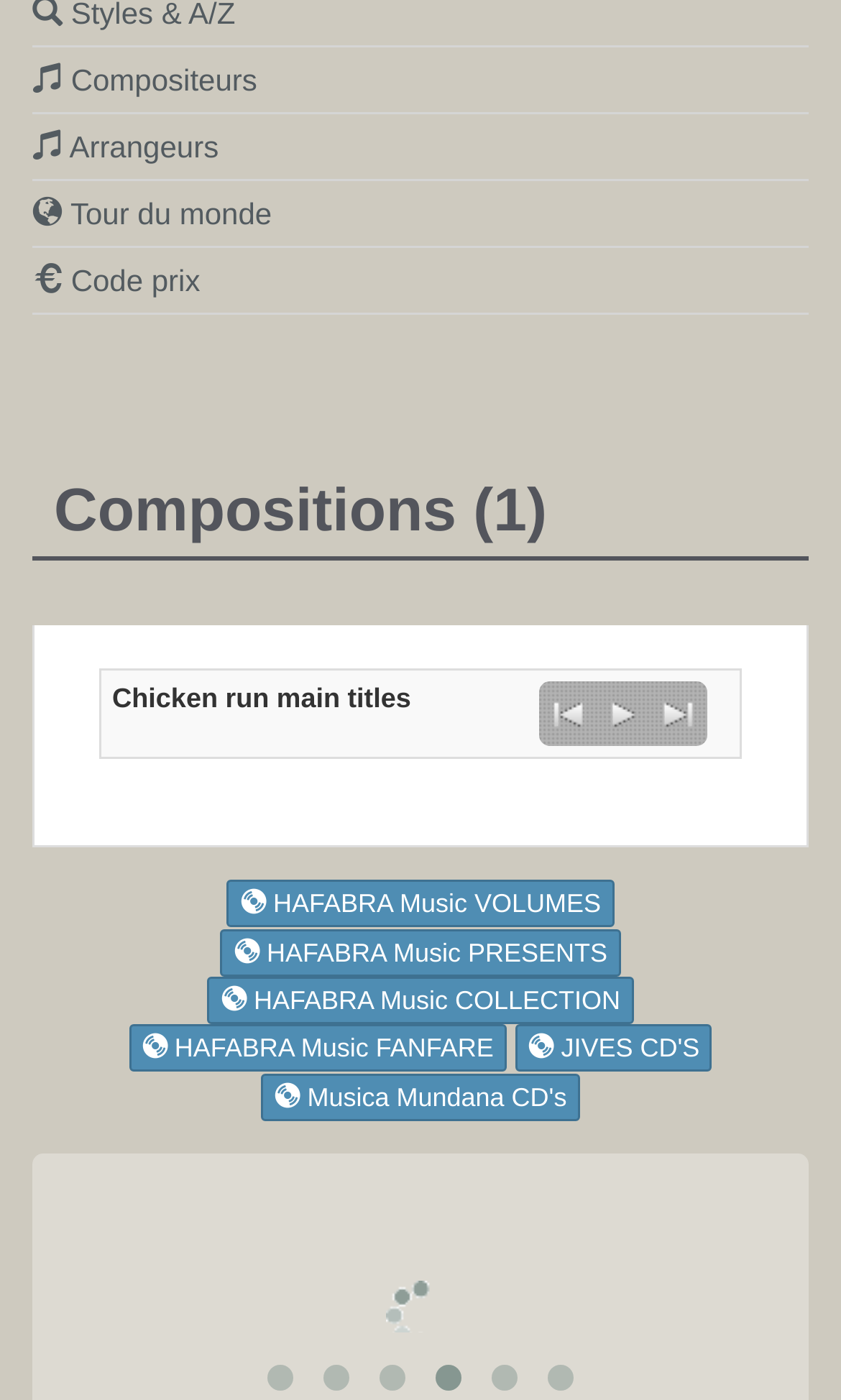Answer the question below using just one word or a short phrase: 
What is the title of the first composition?

Chicken run main titles